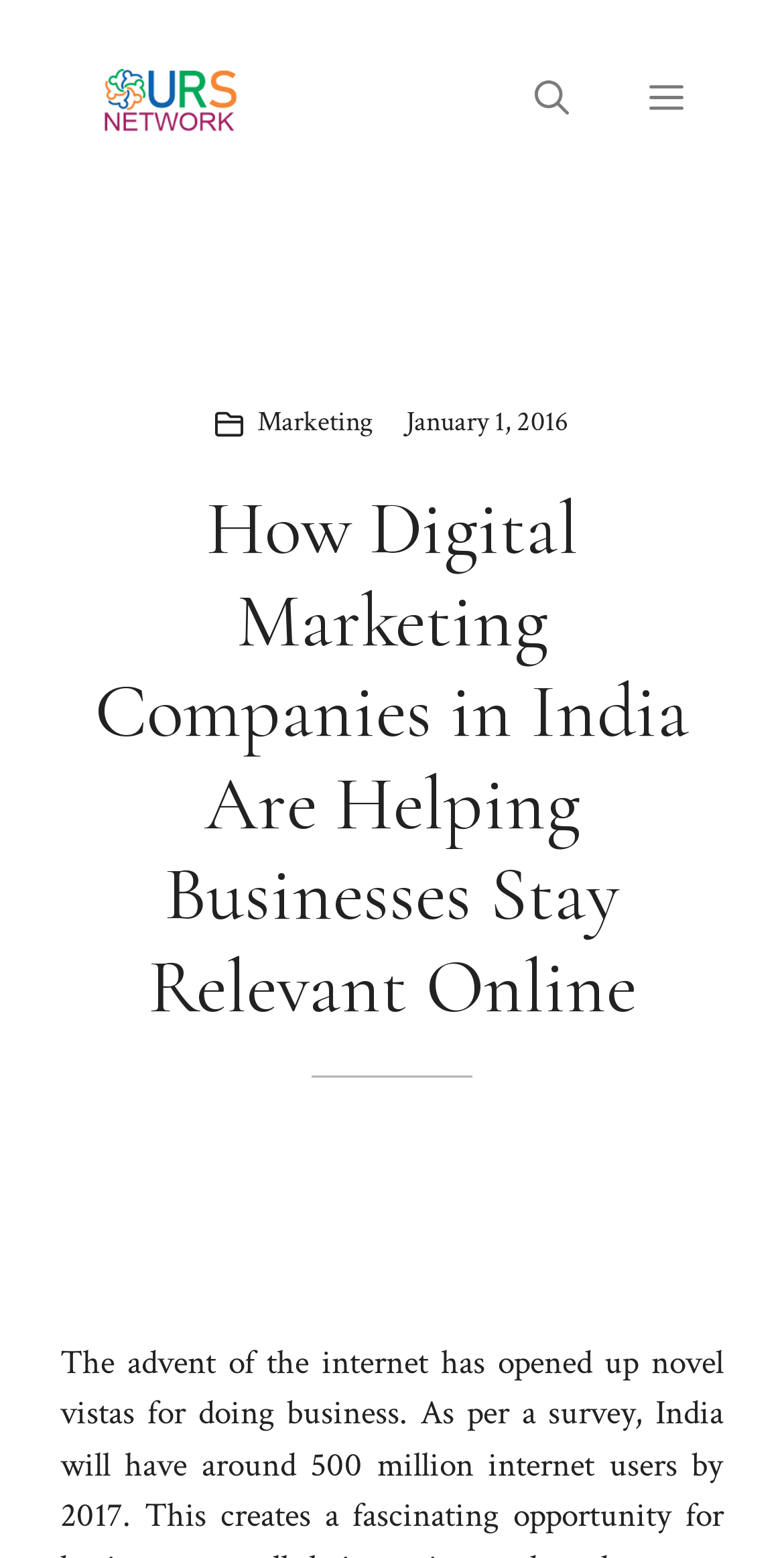Please find the bounding box for the UI component described as follows: "aria-label="Open search"".

[0.631, 0.026, 0.777, 0.103]